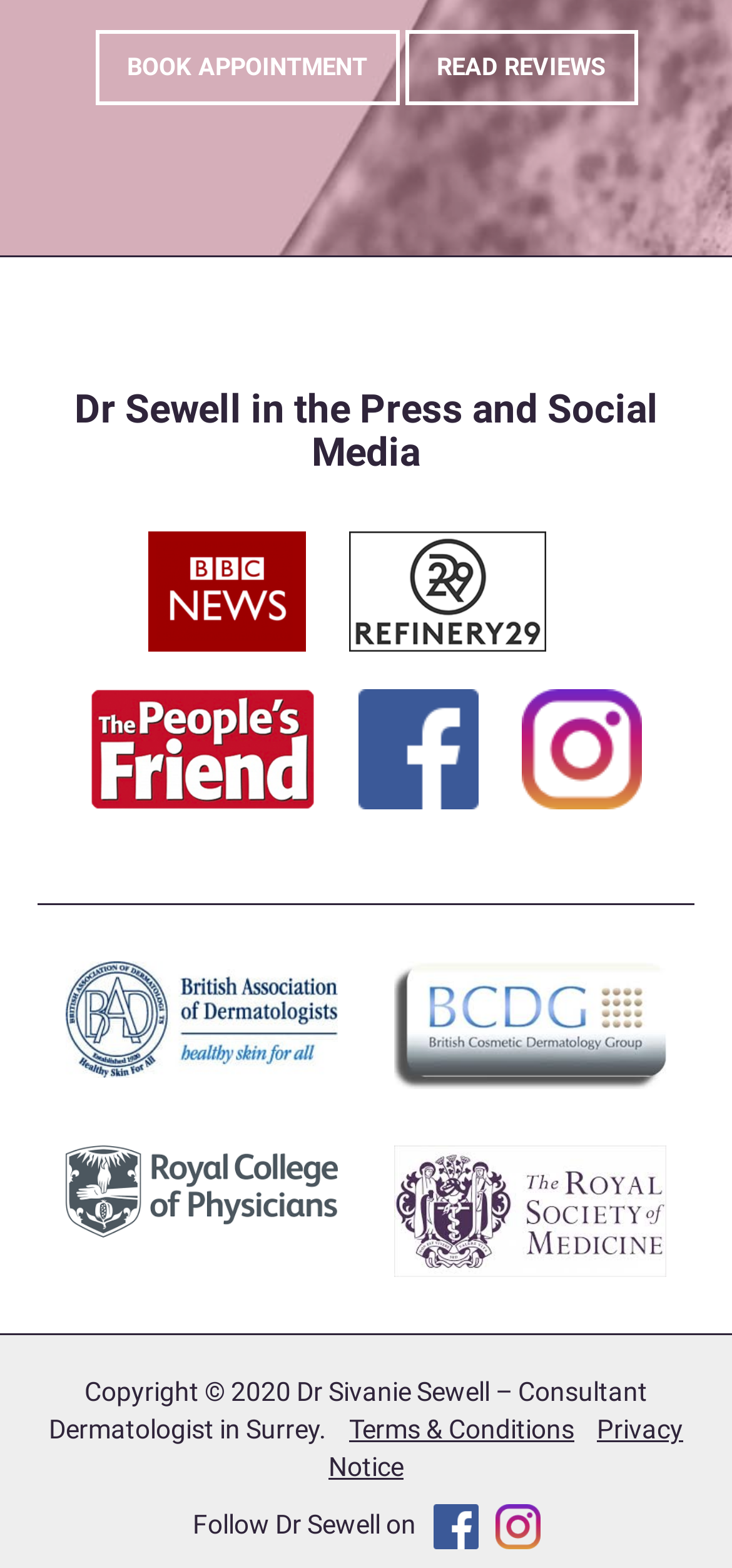What are the two social media platforms to follow Dr. Sewell?
Please provide a single word or phrase as your answer based on the image.

Facebook and Instagram